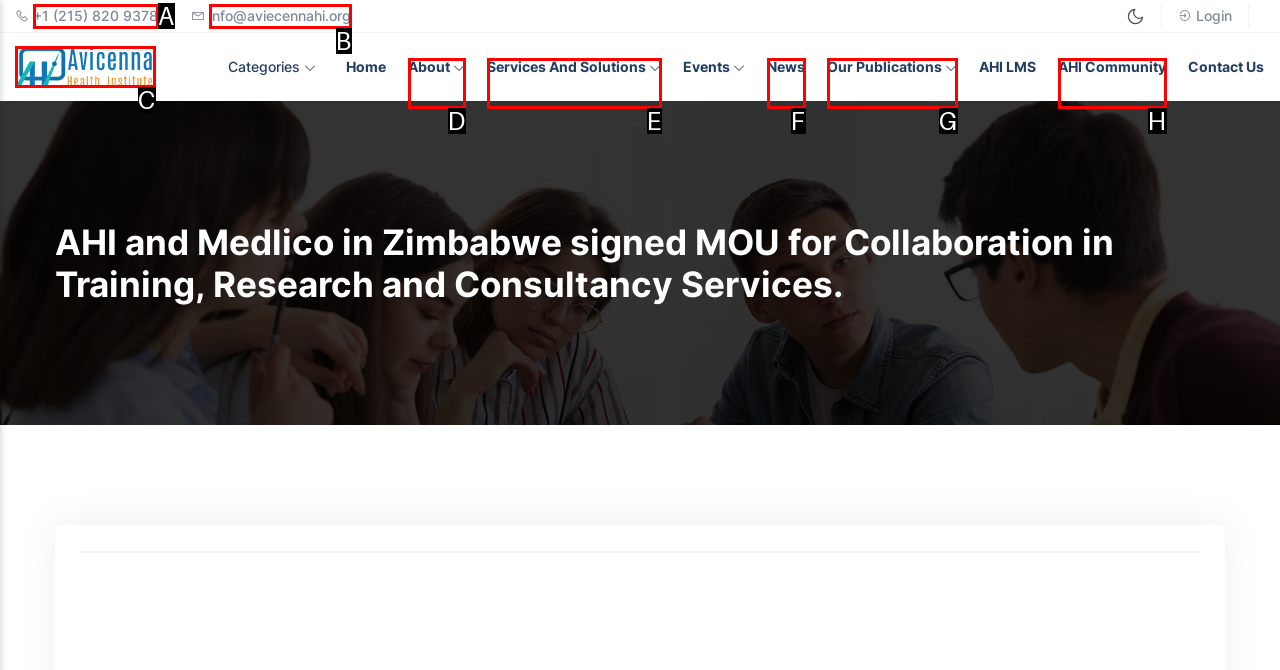Using the description: +1 (215) 820 9378
Identify the letter of the corresponding UI element from the choices available.

A